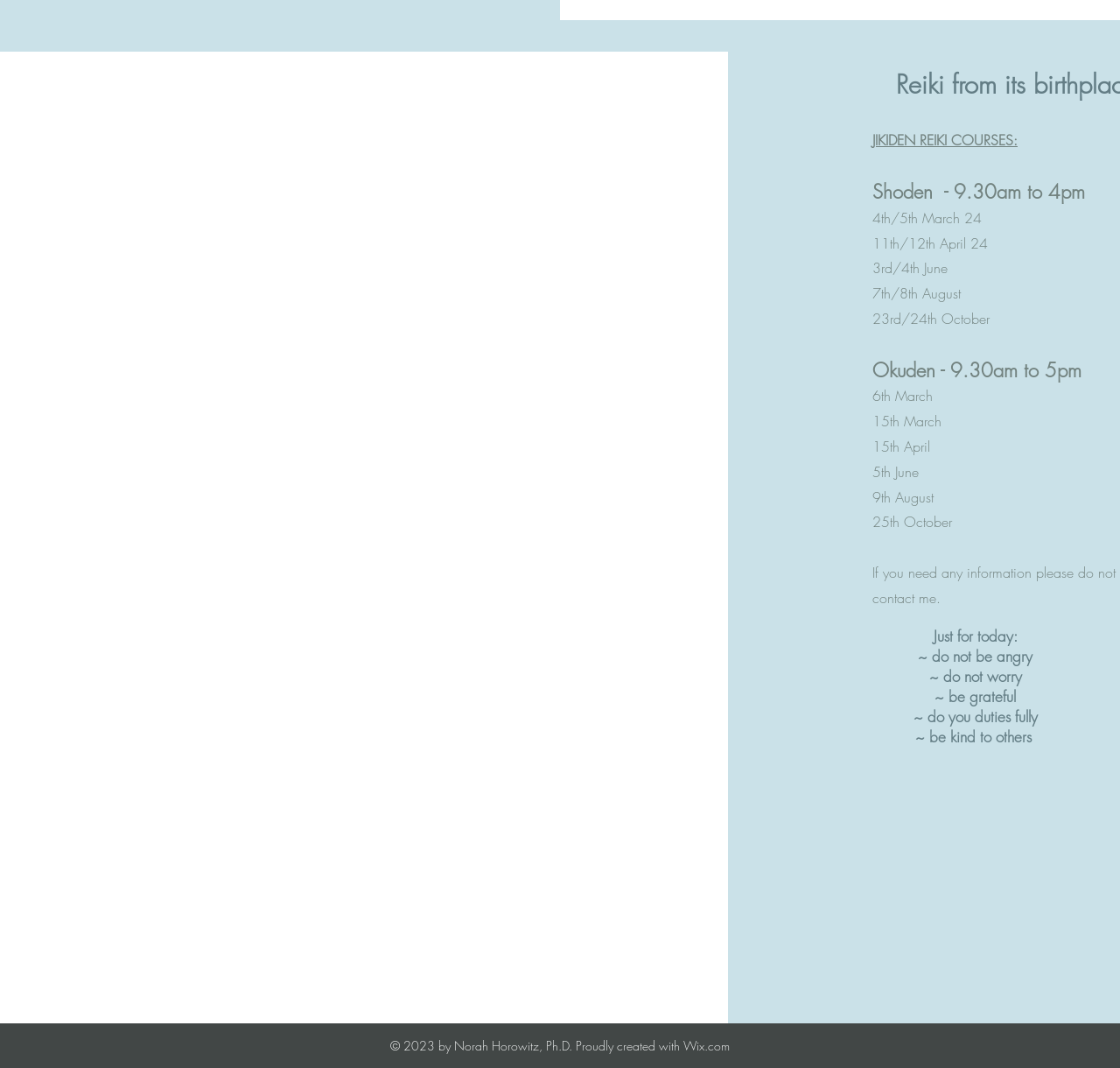Determine the bounding box coordinates for the HTML element mentioned in the following description: "Proudly created with Wix.com". The coordinates should be a list of four floats ranging from 0 to 1, represented as [left, top, right, bottom].

[0.514, 0.971, 0.652, 0.987]